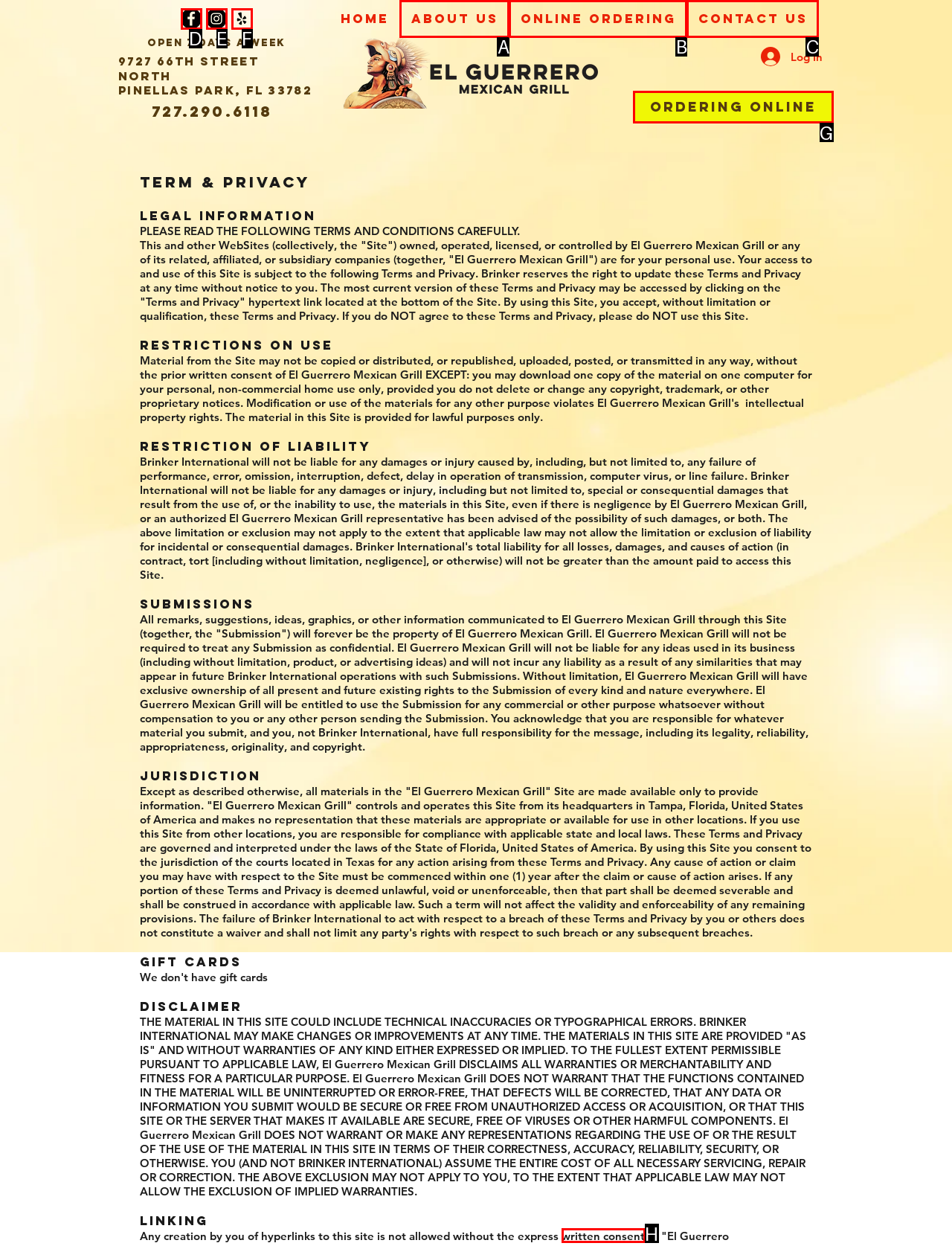Using the description: All Posts, find the corresponding HTML element. Provide the letter of the matching option directly.

None